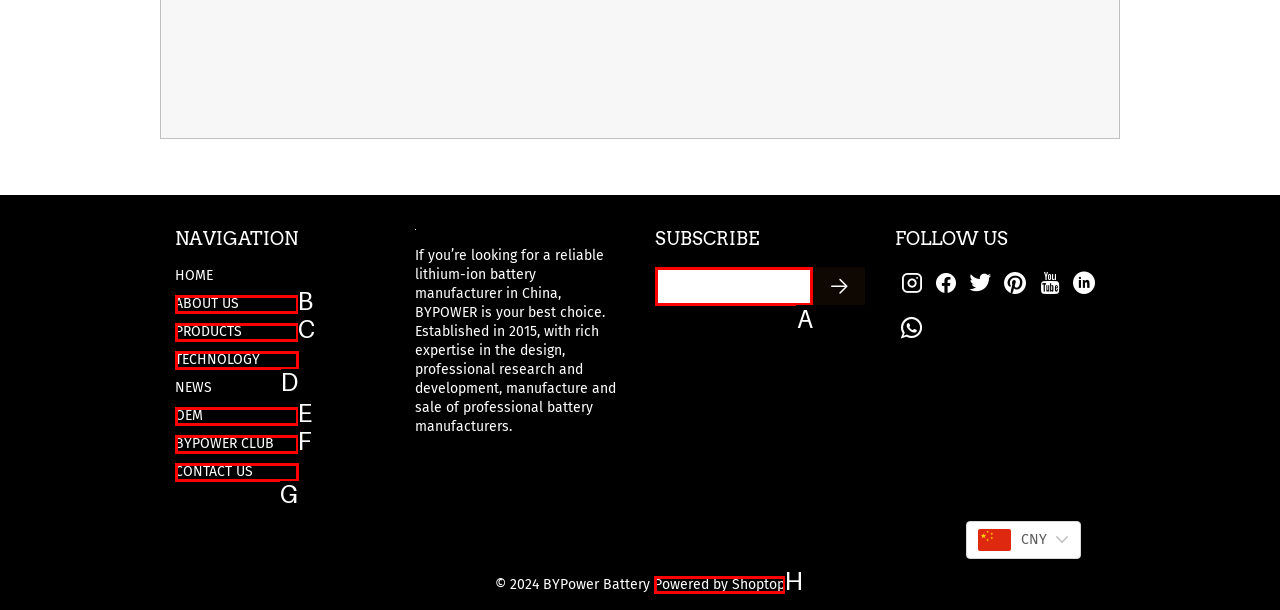Select the correct UI element to complete the task: Subscribe with an email
Please provide the letter of the chosen option.

A